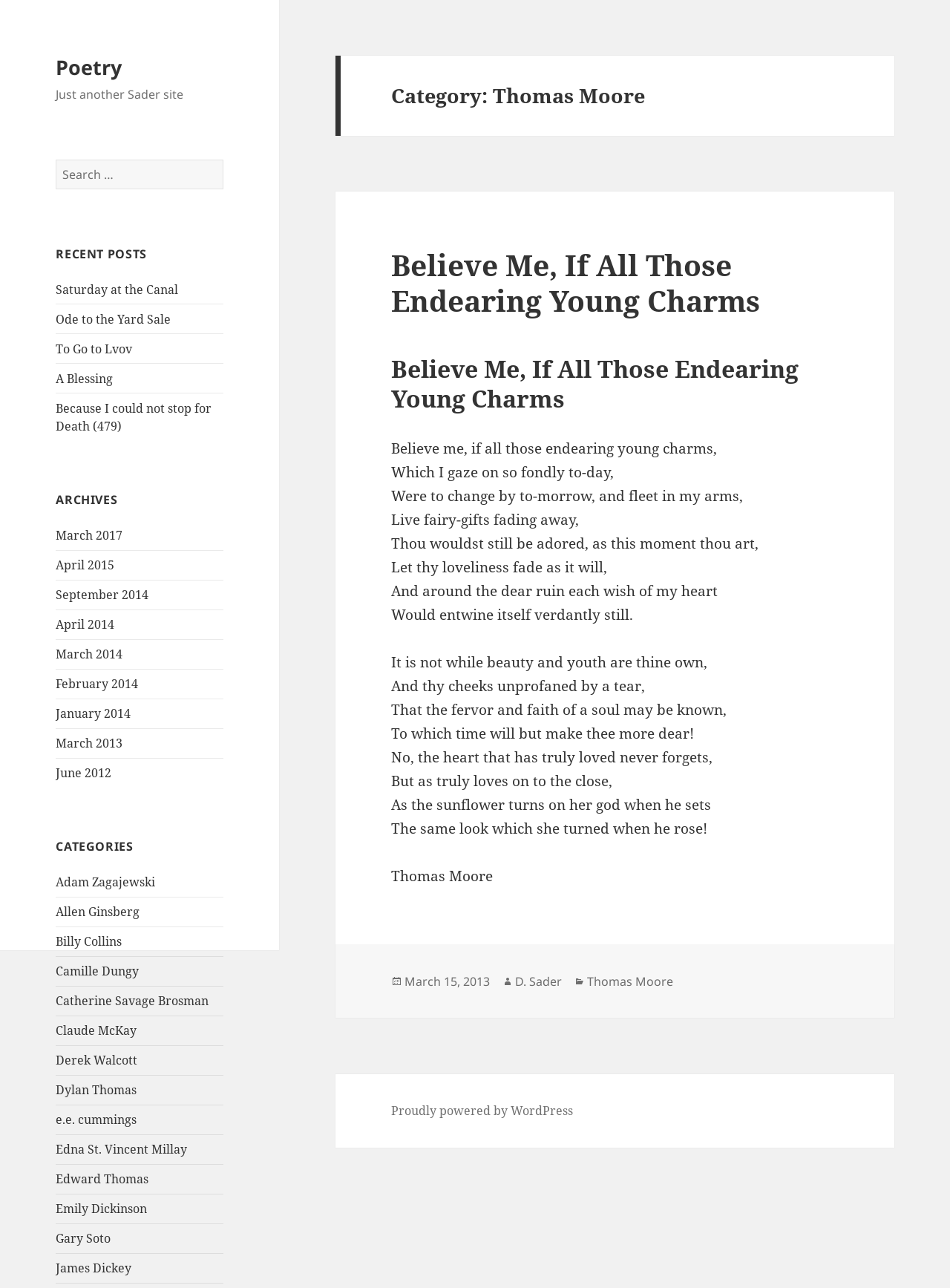Please identify the bounding box coordinates of the element I should click to complete this instruction: 'View archives from March 2017'. The coordinates should be given as four float numbers between 0 and 1, like this: [left, top, right, bottom].

[0.059, 0.409, 0.129, 0.422]